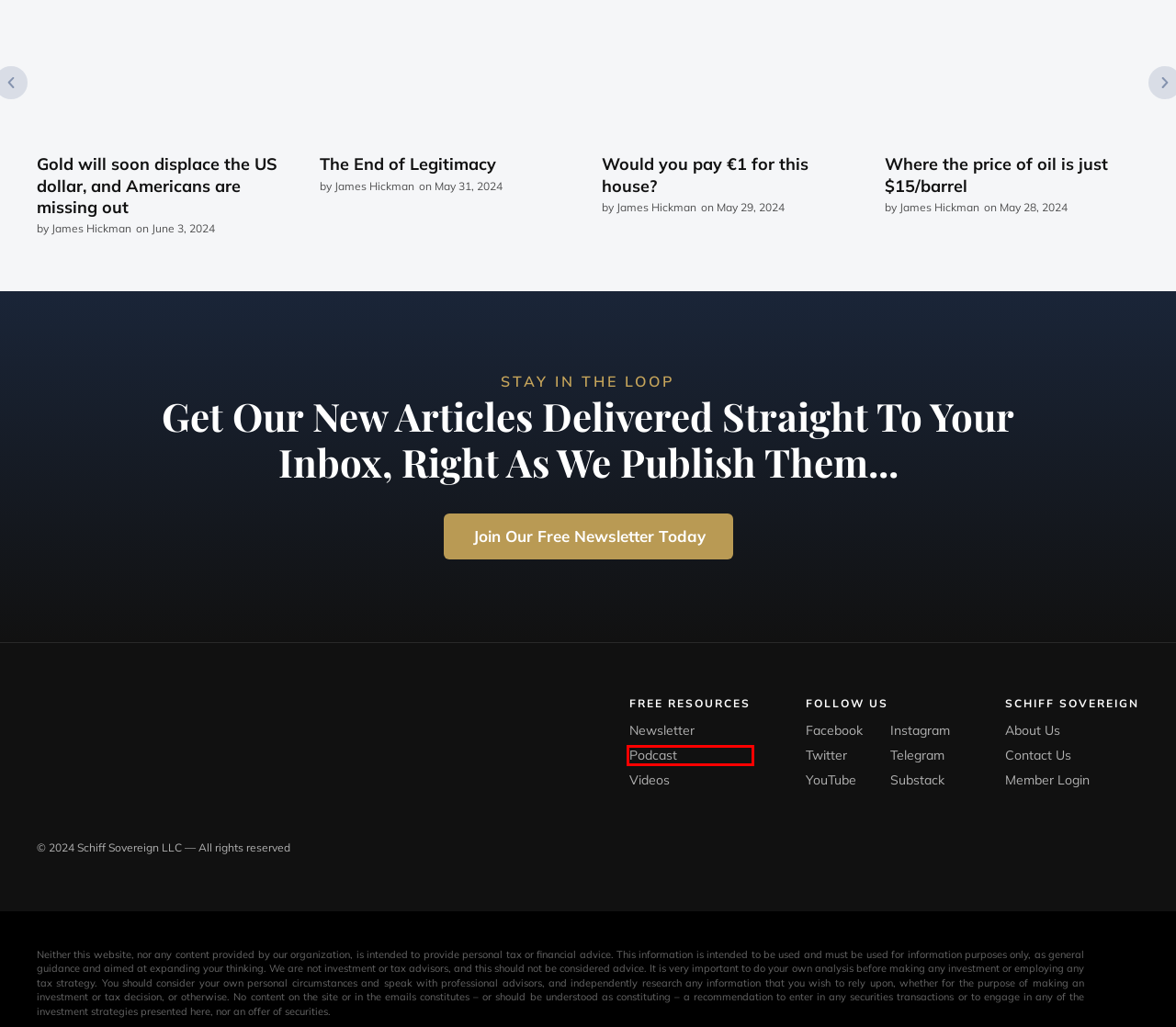You have been given a screenshot of a webpage, where a red bounding box surrounds a UI element. Identify the best matching webpage description for the page that loads after the element in the bounding box is clicked. Options include:
A. Contact Us | Schiff Sovereign
B. Latest Articles | Schiff Sovereign
C. Where the price of oil is just $15/barrel | Schiff Sovereign
D. Would you pay €1 for this house? | Schiff Sovereign
E. Gold will soon displace the US dollar, and Americans are missing out | Schiff Sovereign
F. Author: James Hickman | Schiff Sovereign
G. Category: Podcast | Schiff Sovereign
H. Archives: Videos | Schiff Sovereign

G